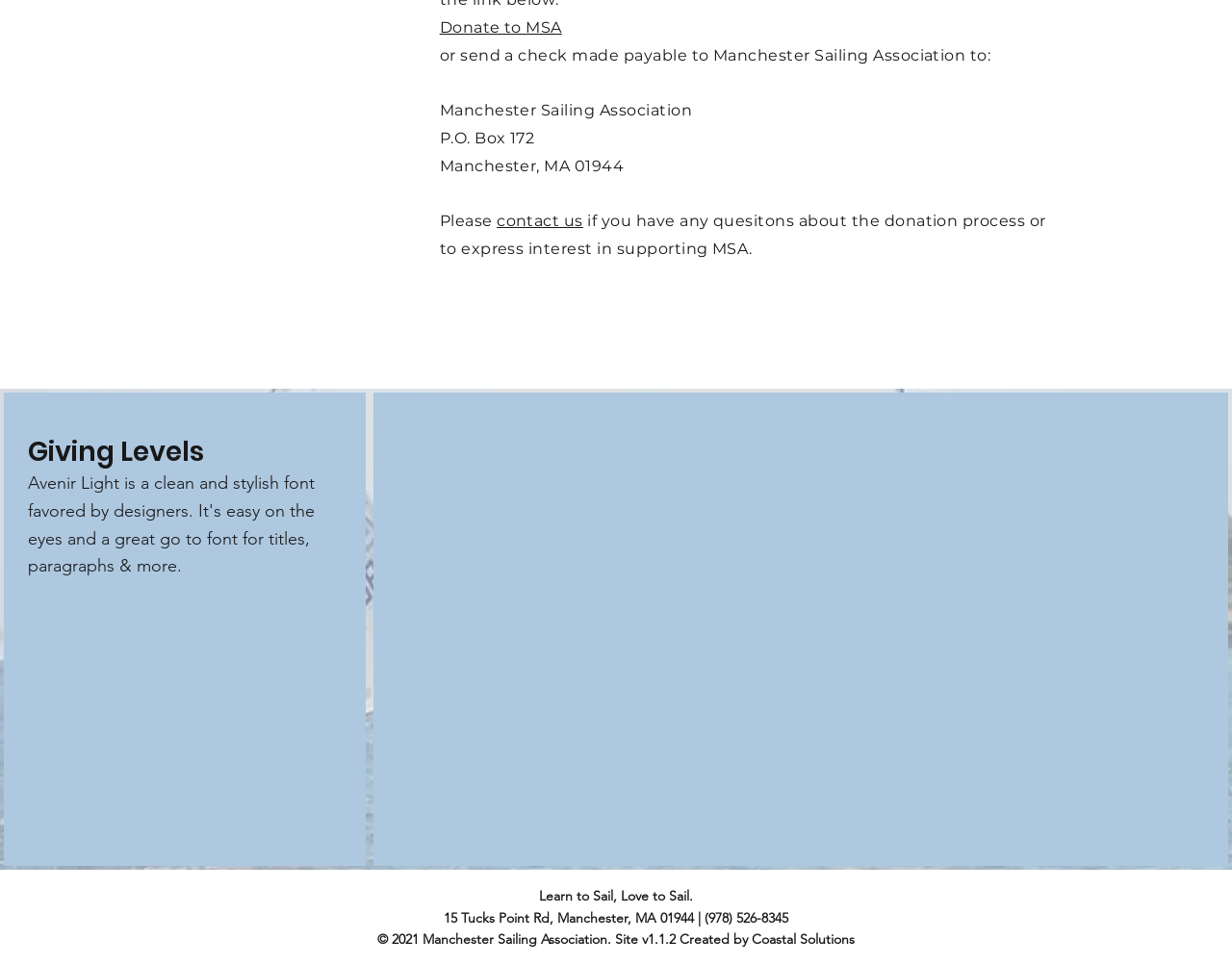Provide the bounding box coordinates for the specified HTML element described in this description: "Conditions of Use". The coordinates should be four float numbers ranging from 0 to 1, in the format [left, top, right, bottom].

None